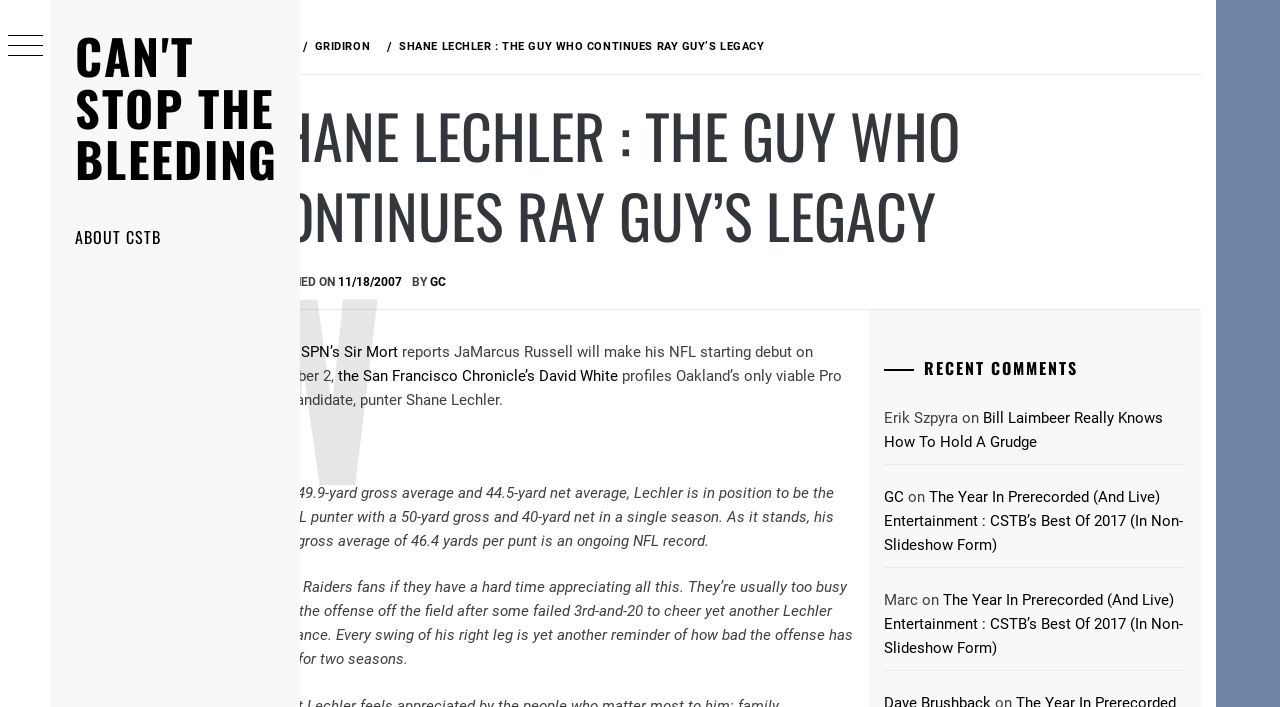Determine the bounding box coordinates of the region to click in order to accomplish the following instruction: "Click the 'Bill Laimbeer Really Knows How To Hold A Grudge' link". Provide the coordinates as four float numbers between 0 and 1, specifically [left, top, right, bottom].

[0.725, 0.578, 0.905, 0.638]